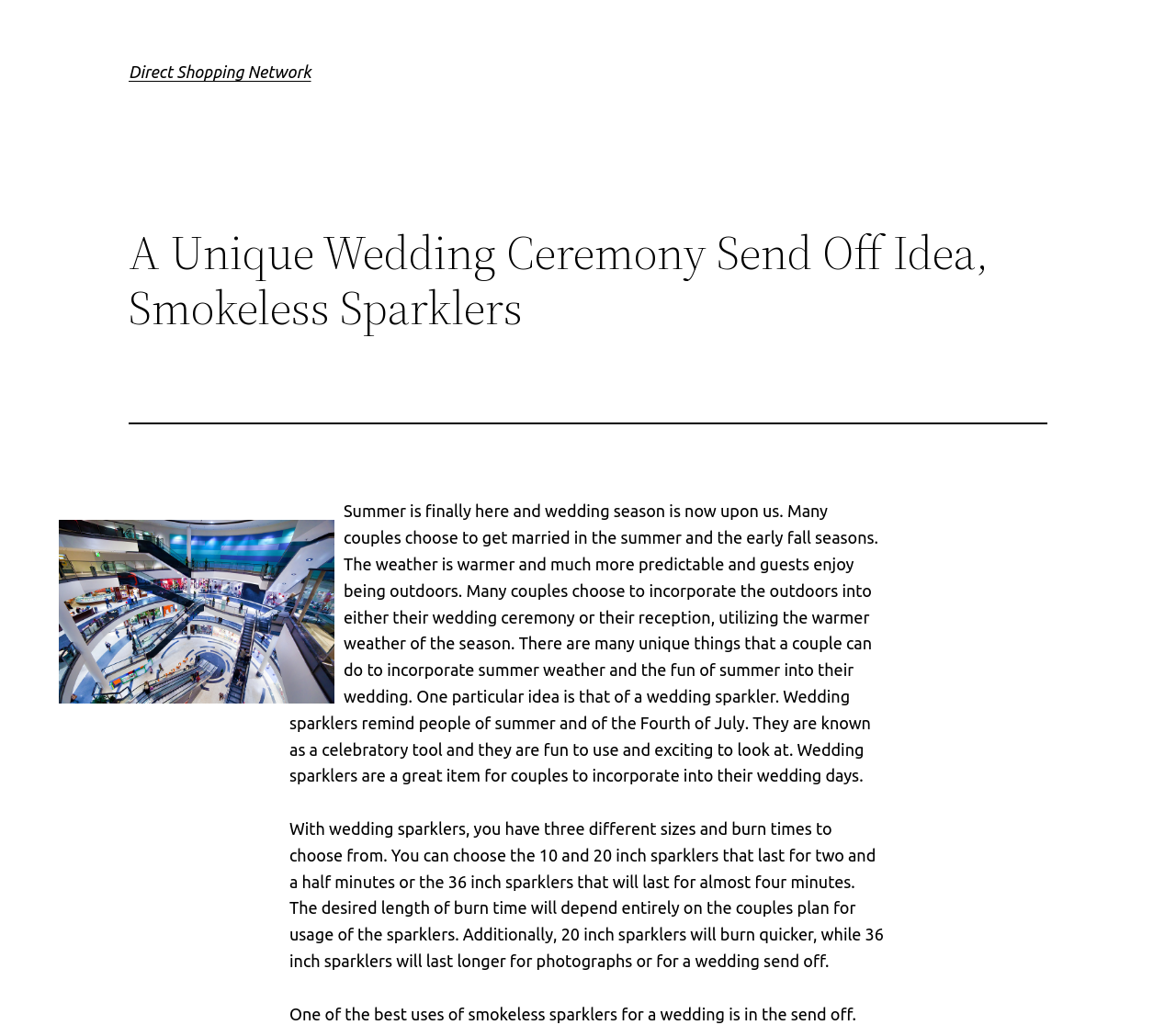Please provide a detailed answer to the question below based on the screenshot: 
What is the longest burn time of the wedding sparklers?

Based on the text, the 36 inch sparklers have the longest burn time, which is almost four minutes.